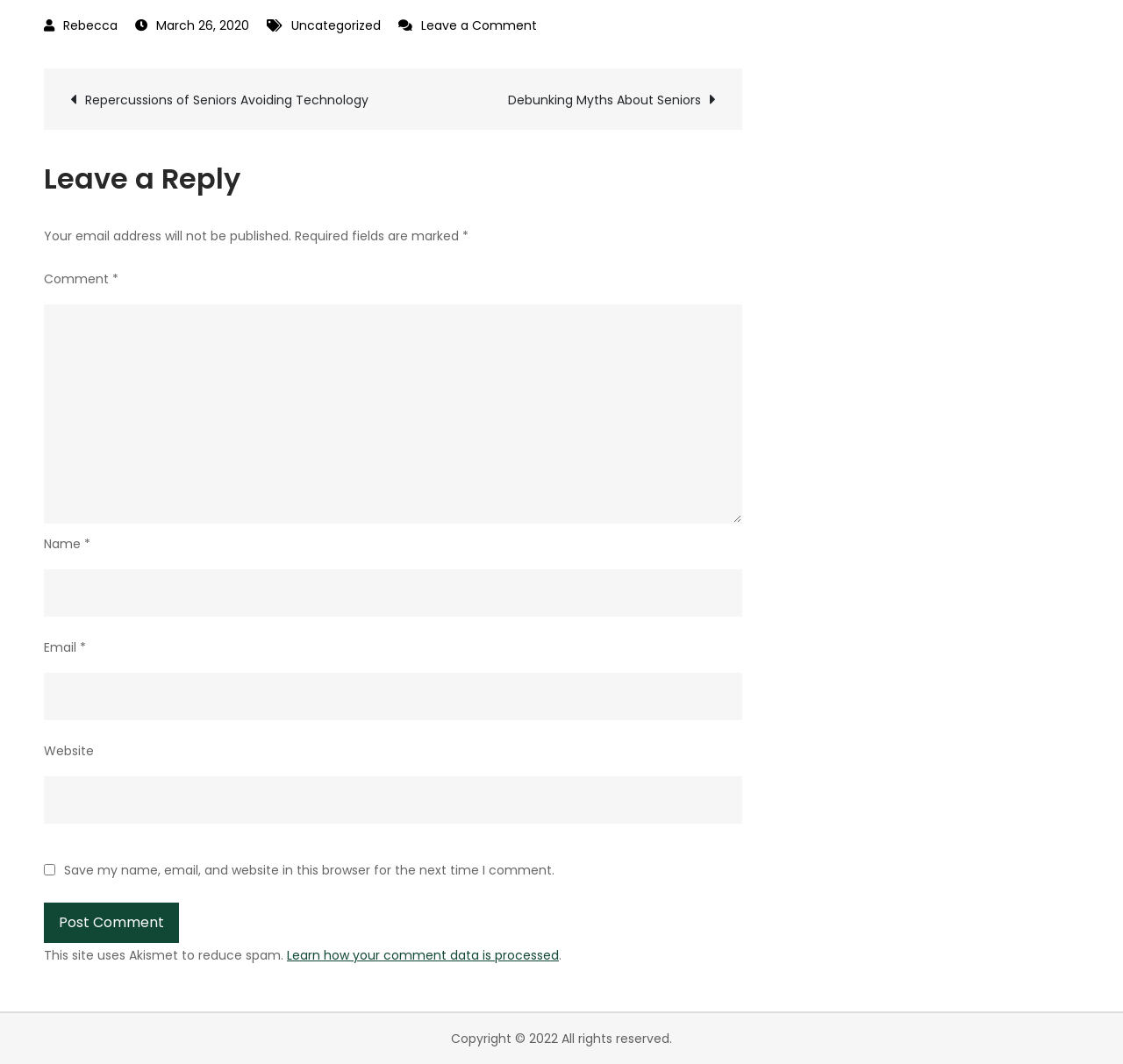Please identify the bounding box coordinates of the area that needs to be clicked to fulfill the following instruction: "Leave a comment."

[0.039, 0.286, 0.661, 0.492]